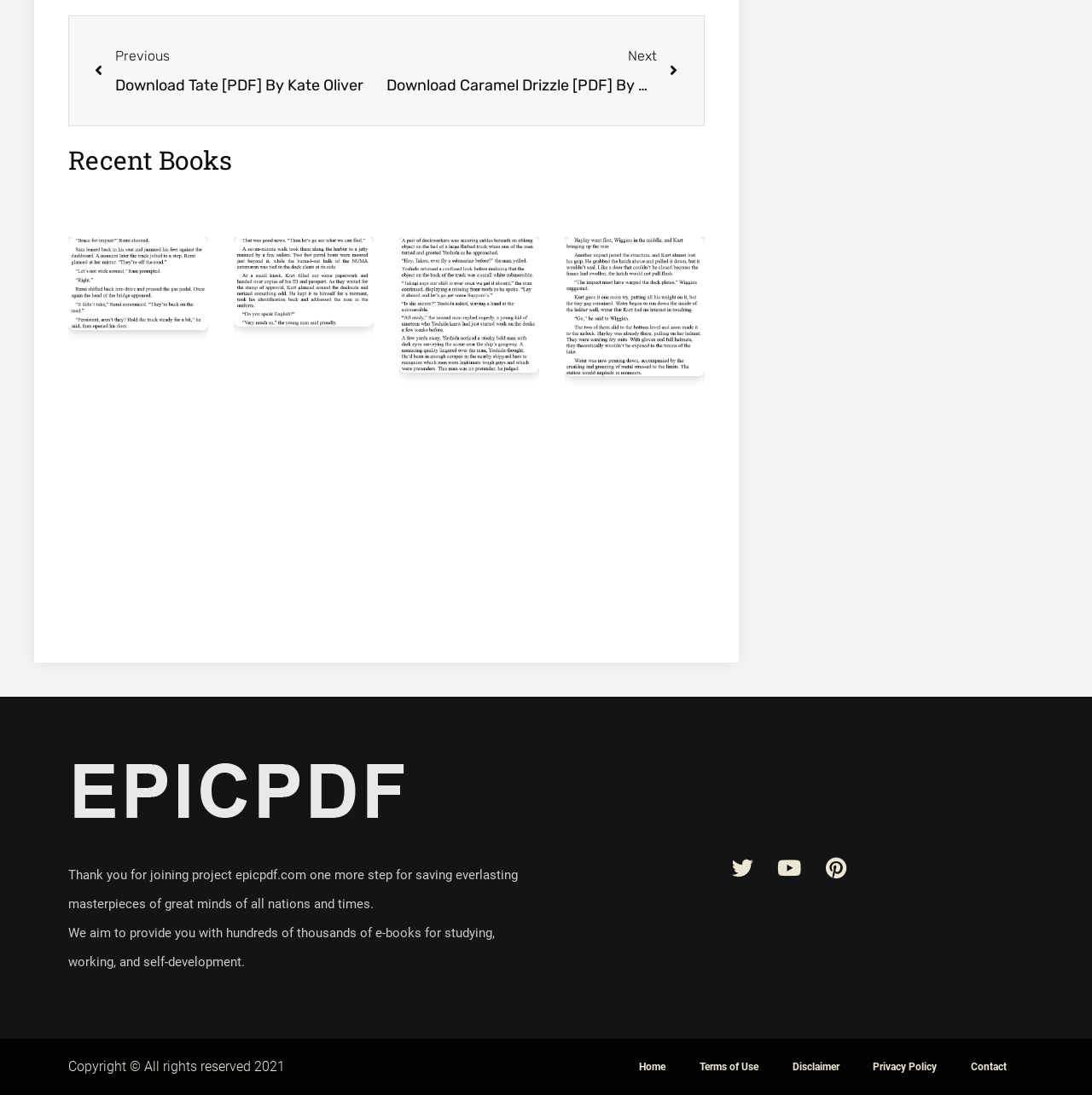Please identify the bounding box coordinates of the region to click in order to complete the task: "Download Black Wind by Clive Cussler PDF". The coordinates must be four float numbers between 0 and 1, specified as [left, top, right, bottom].

[0.366, 0.217, 0.494, 0.532]